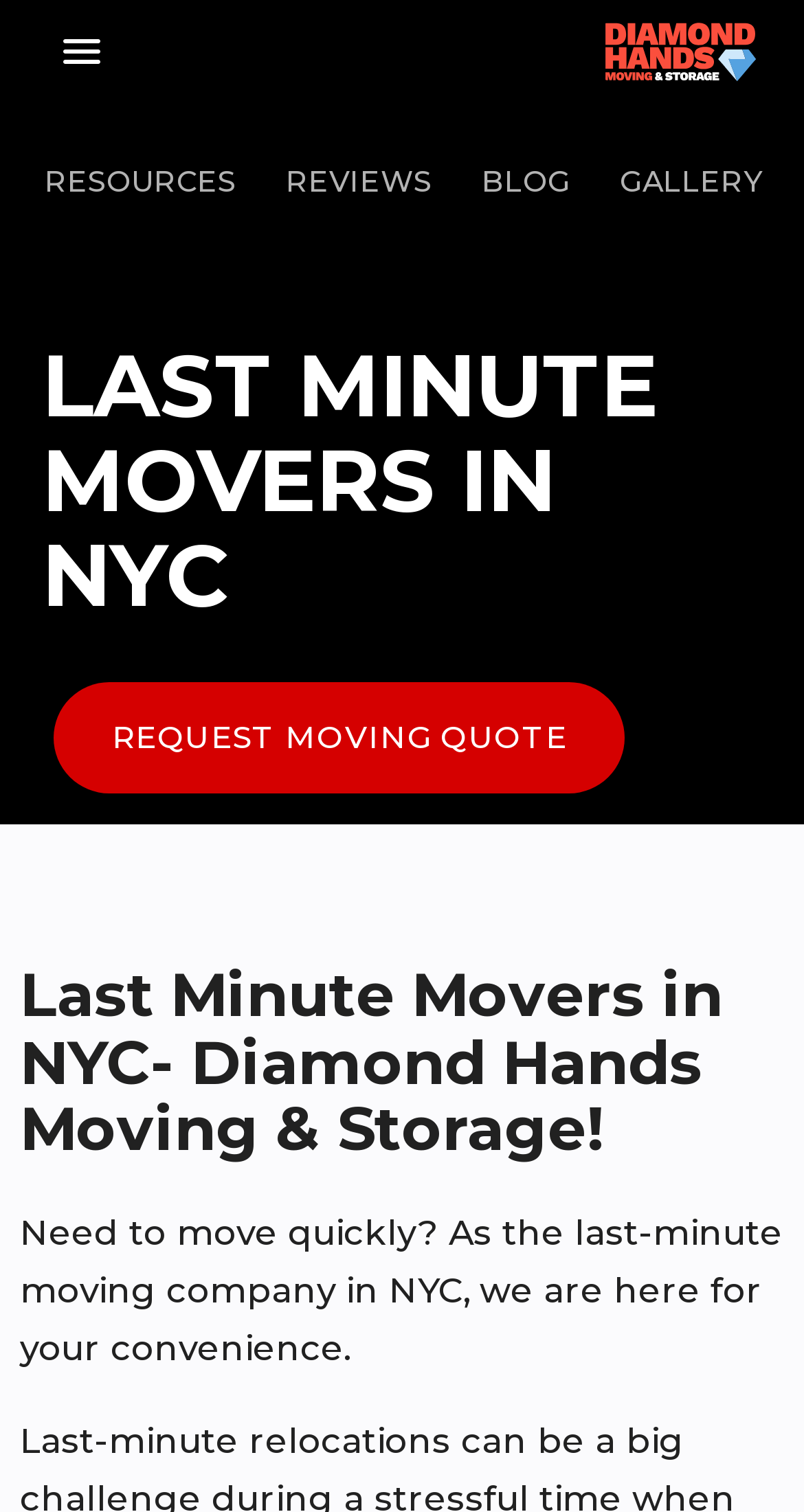Specify the bounding box coordinates for the region that must be clicked to perform the given instruction: "Visit the resources page".

[0.025, 0.087, 0.325, 0.153]